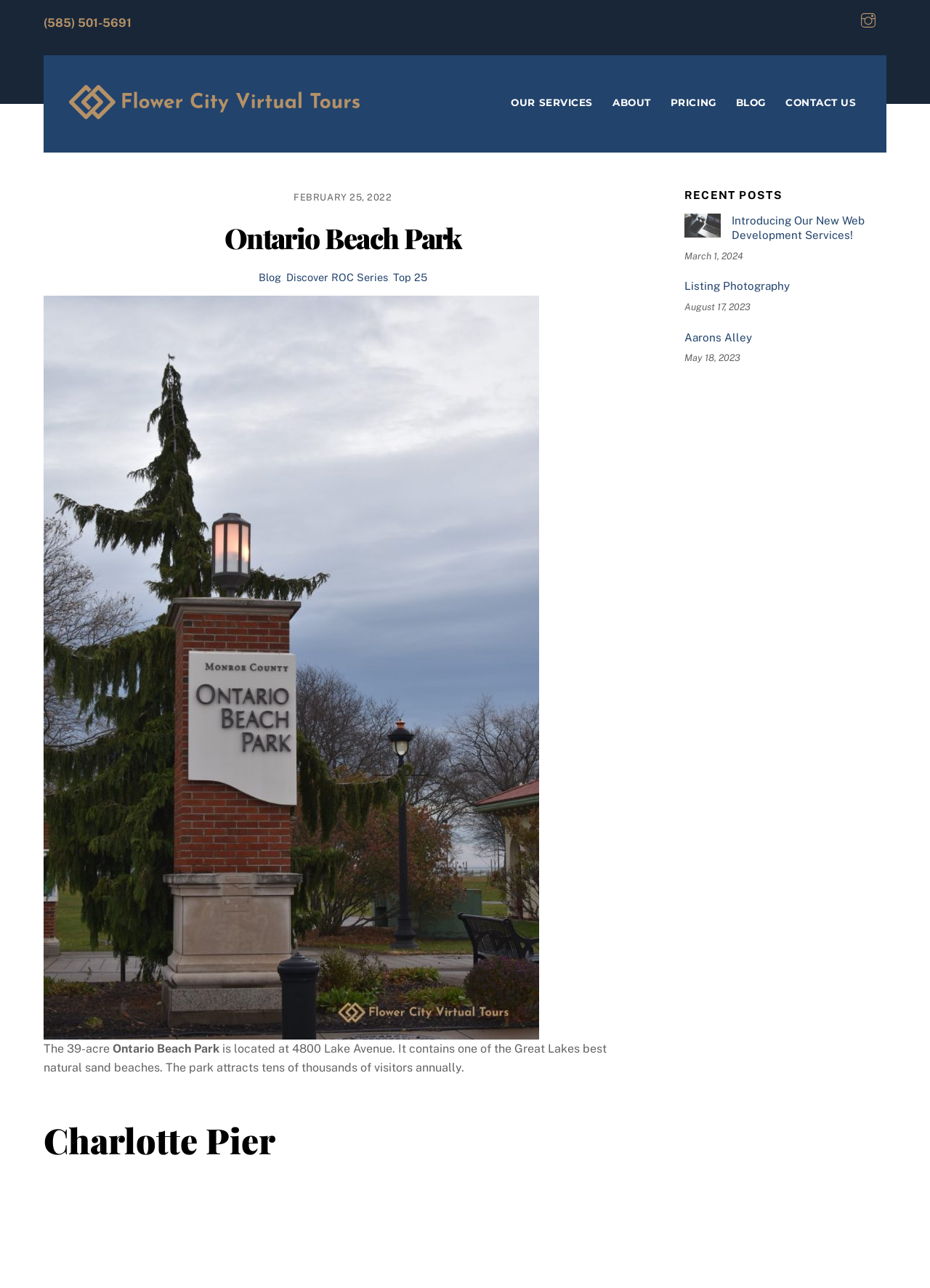How many acres is Ontario Beach Park?
Answer the question with a detailed and thorough explanation.

I found the size of the park by looking at the static text element with the text 'The 39-acre Ontario Beach Park' located in the middle of the webpage.